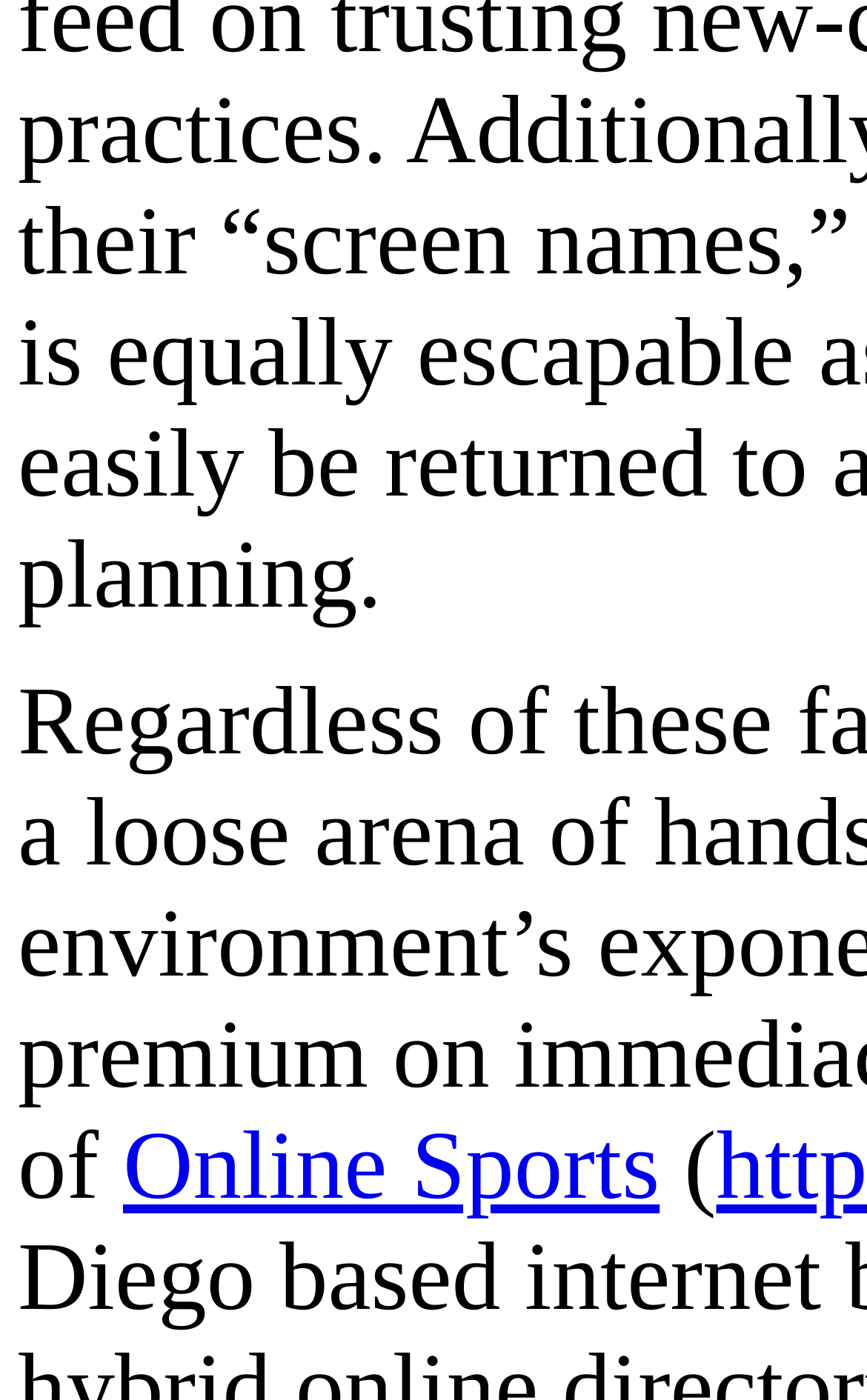Given the element description "Online Sports", identify the bounding box of the corresponding UI element.

[0.142, 0.795, 0.761, 0.871]